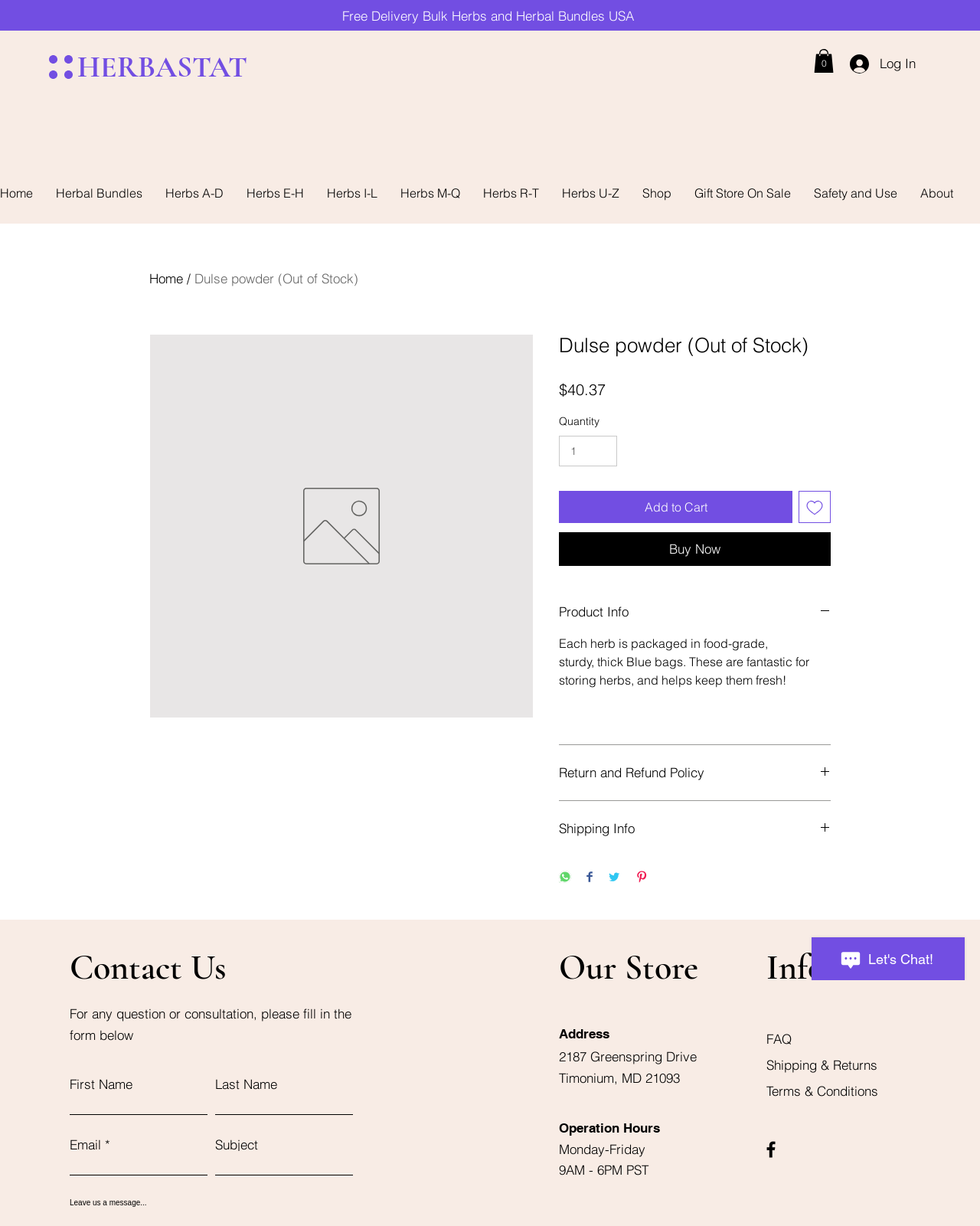Please extract the webpage's main title and generate its text content.

Dulse powder (Out of Stock)